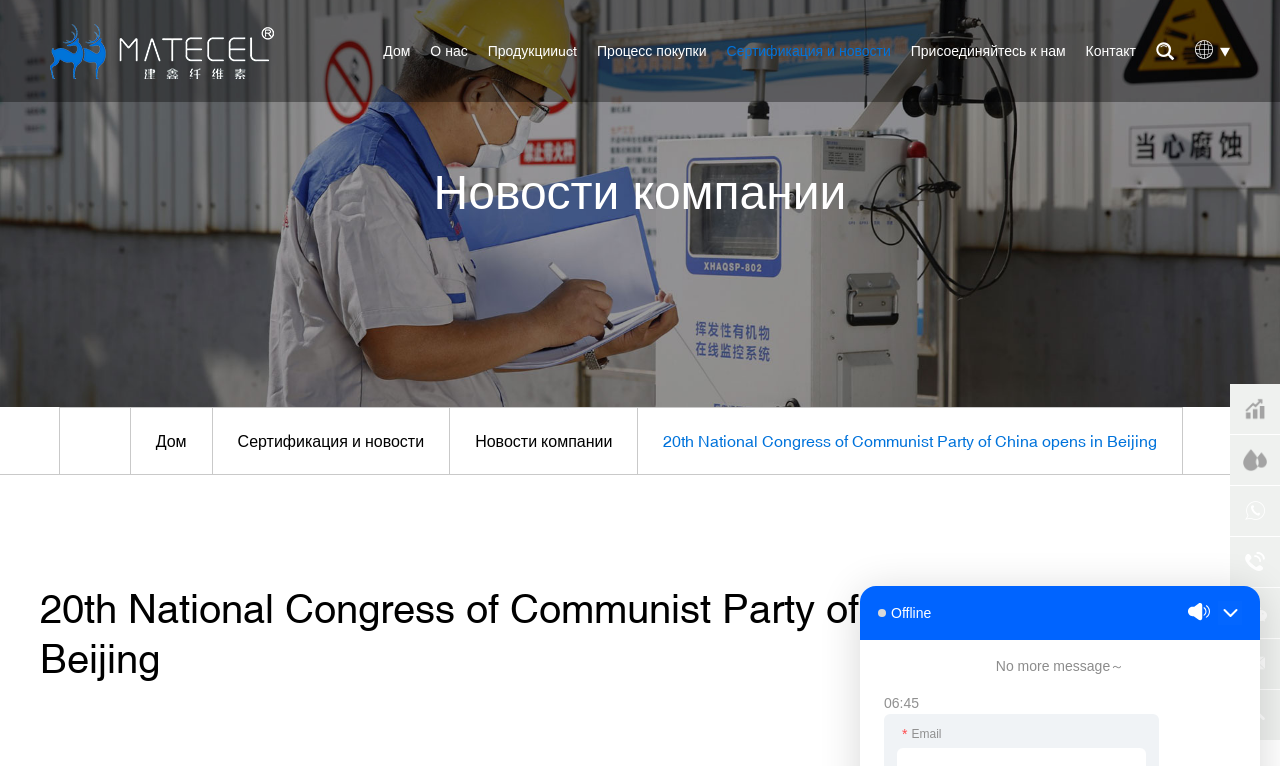Answer the following inquiry with a single word or phrase:
What is the main topic of the webpage?

20th National Congress of Communist Party of China